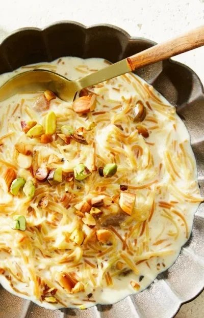Based on the image, please elaborate on the answer to the following question:
What nuts are used to garnish Sheer Khurma?

The caption specifically mentions that Sheer Khurma is garnished with a generous sprinkle of chopped nuts, including almonds and pistachios, adding to its luxurious and creamy texture.